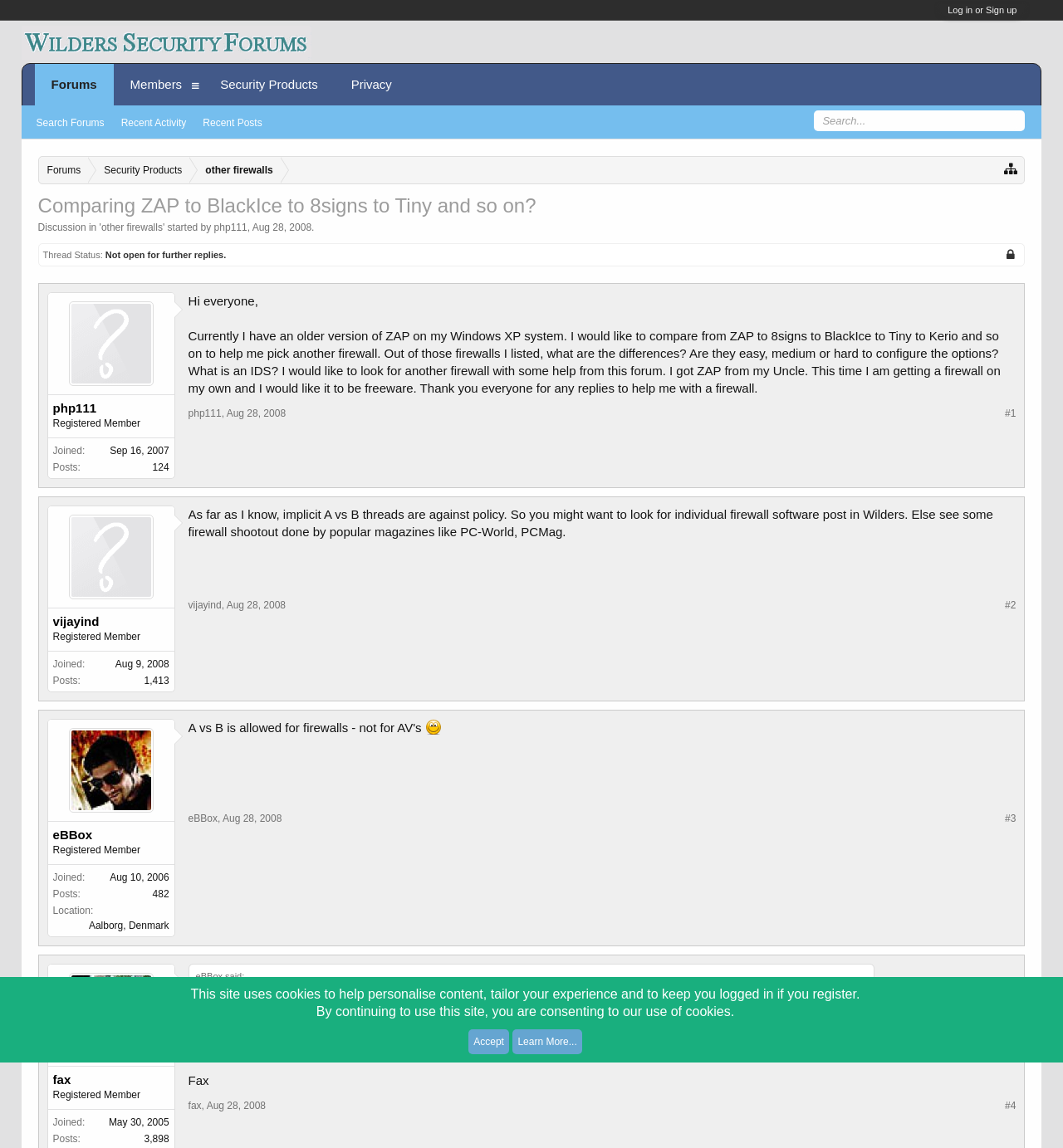Extract the bounding box coordinates for the described element: "other firewalls". The coordinates should be represented as four float numbers between 0 and 1: [left, top, right, bottom].

[0.095, 0.193, 0.153, 0.203]